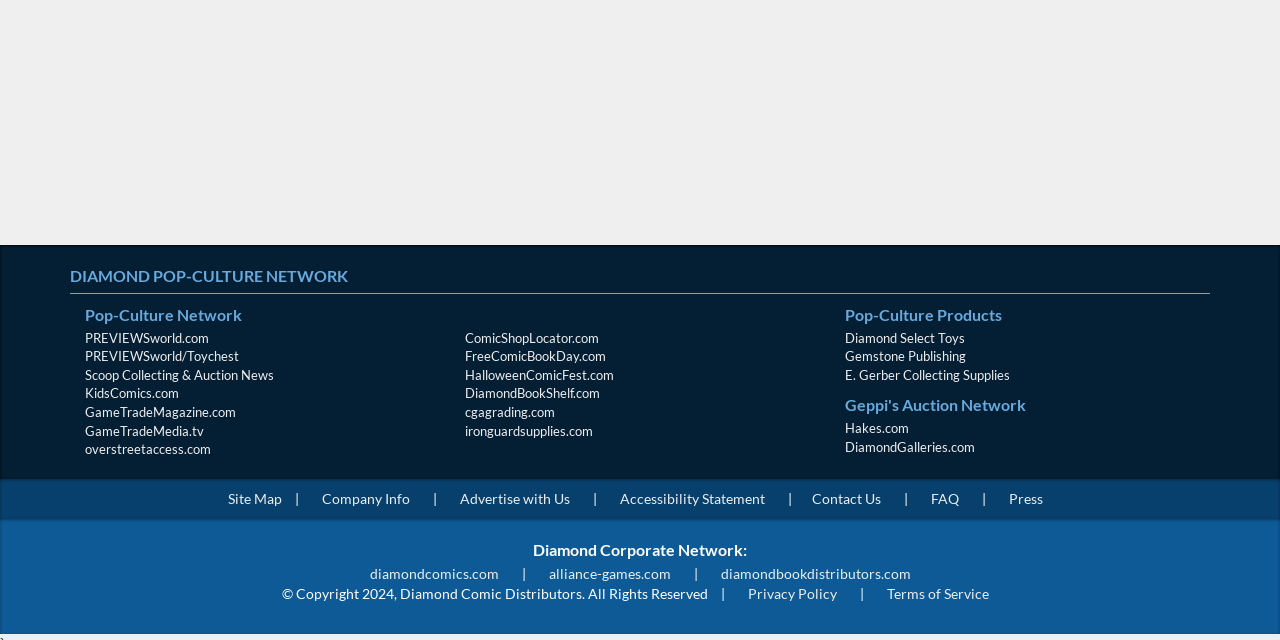Bounding box coordinates are specified in the format (top-left x, top-left y, bottom-right x, bottom-right y). All values are floating point numbers bounded between 0 and 1. Please provide the bounding box coordinate of the region this sentence describes: Follow

None